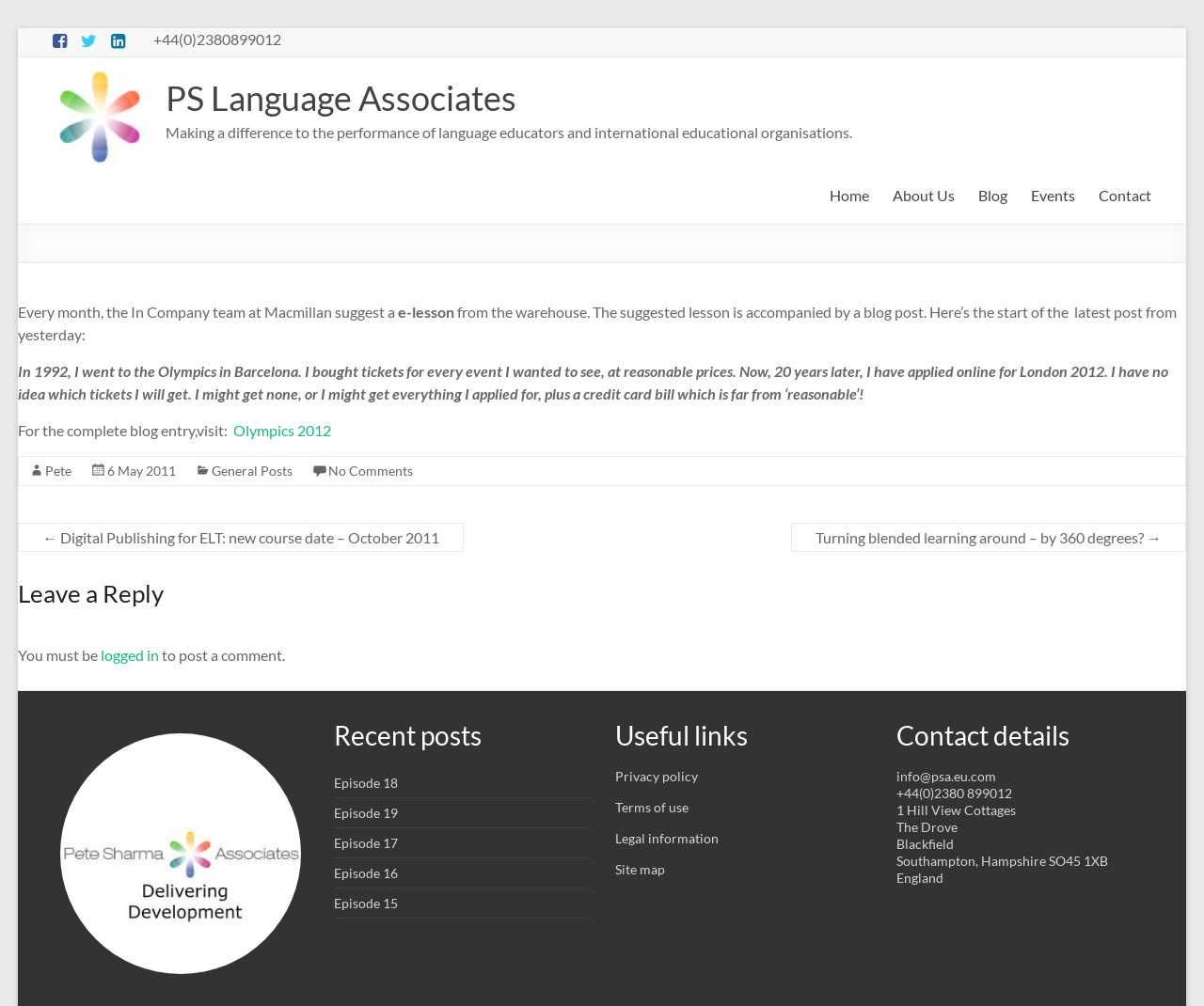Answer this question using a single word or a brief phrase:
Can users leave a comment on the blog post?

Yes